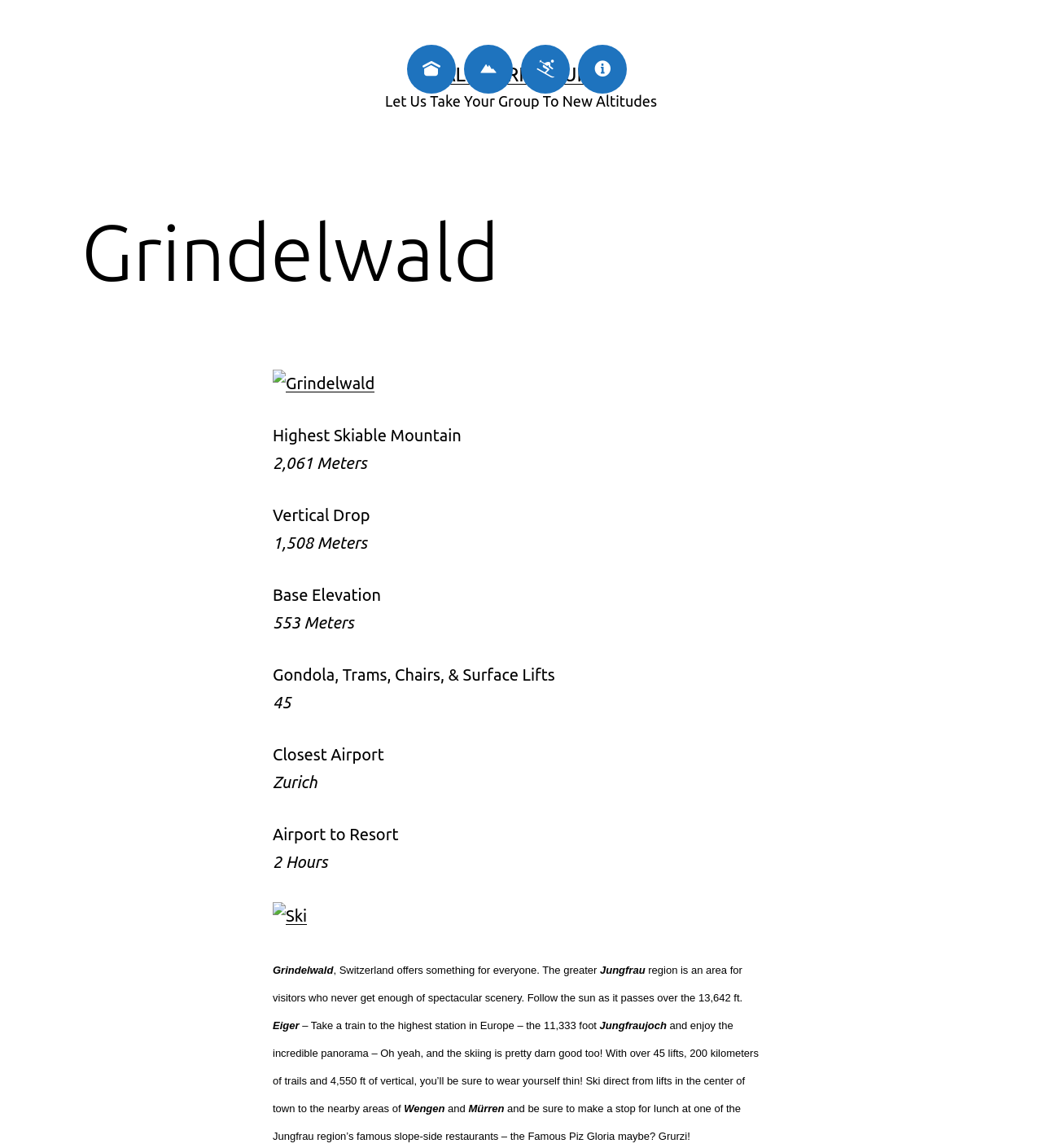Give a detailed account of the webpage's layout and content.

The webpage is about Grindelwald, a ski resort in Switzerland, and Alphorn Tours. At the top, there is a prominent link "ALPHORN TOURS" and a heading "Let Us Take Your Group To New Altitudes". Below this, there is a section with a header "Grindelwald" and an image of the mountain. This section provides information about the ski resort, including its highest skiable mountain, vertical drop, base elevation, and types of lifts.

To the right of the image, there are several lines of text providing more details about the resort, including the closest airport, Zurich, and the travel time from the airport to the resort. There is also a link to "Ski" with an accompanying image.

Below this section, there is a paragraph of text that describes the Jungfrau region, which offers scenic views and a variety of activities. The text mentions the Eiger and Jungfraujoch, and describes the skiing opportunities in the area. There are also mentions of nearby towns, including Wengen and Mürren, and a recommendation to stop for lunch at one of the region's famous slope-side restaurants.

At the top right of the page, there are four social media links, represented by icons.